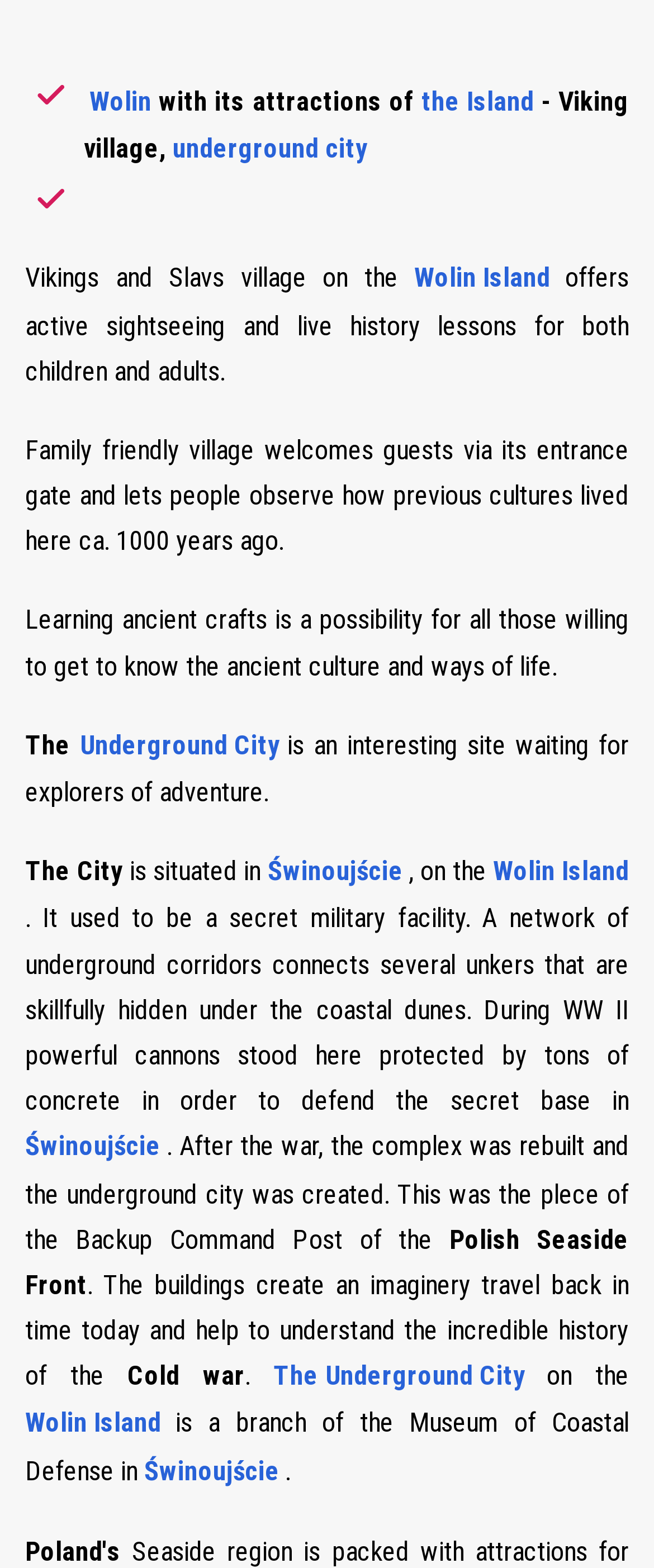What is the Underground City used for?
Can you provide a detailed and comprehensive answer to the question?

According to the text, the Underground City was rebuilt after the war and used as the Backup Command Post of the Polish Seaside Front, which implies that it was used for military purposes.